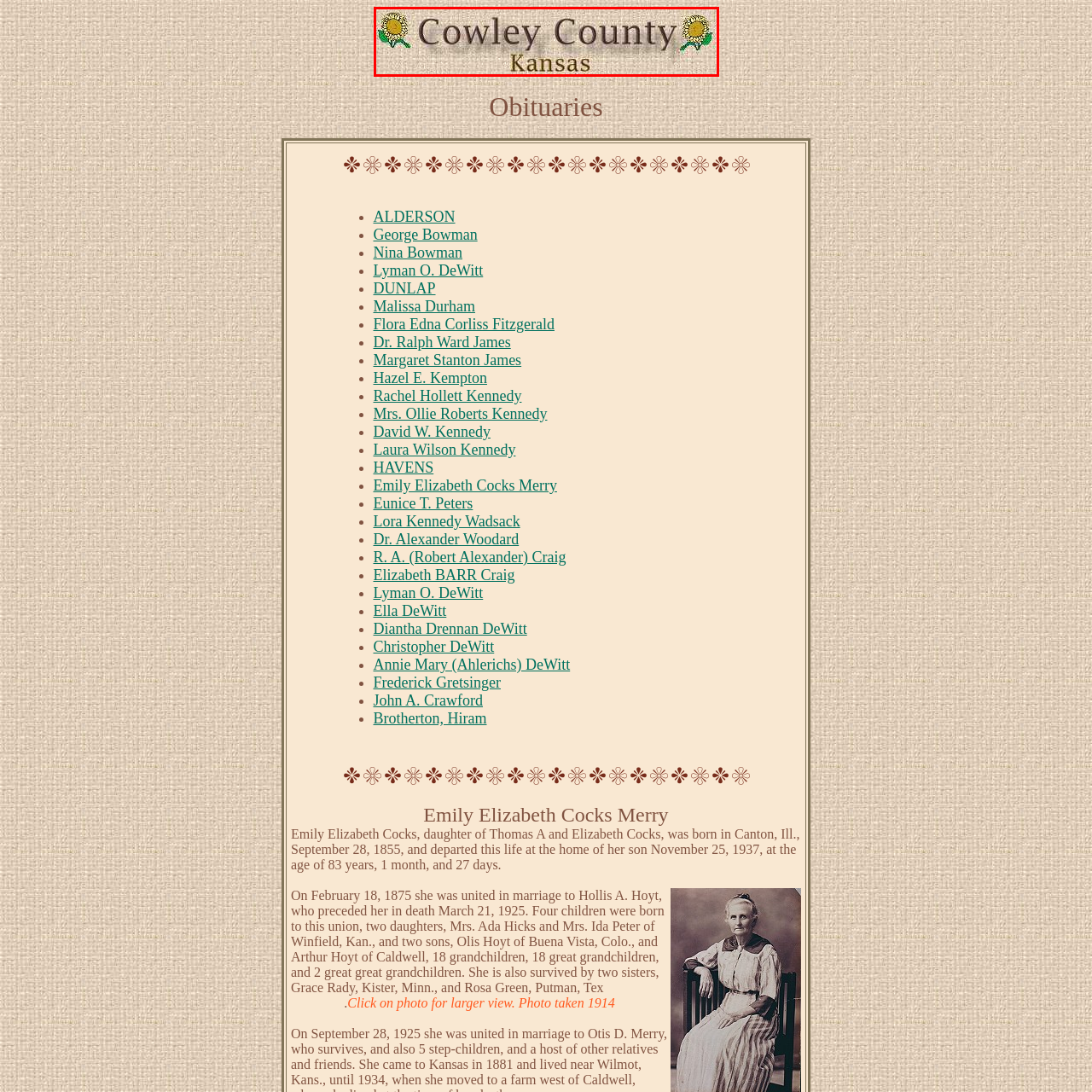What is the likely purpose of this header?
Study the area inside the red bounding box in the image and answer the question in detail.

The header likely serves as an introduction to a webpage dedicated to obituaries from Cowley County, providing a sense of locality and remembrance, which suggests its purpose is to introduce a webpage about obituaries.